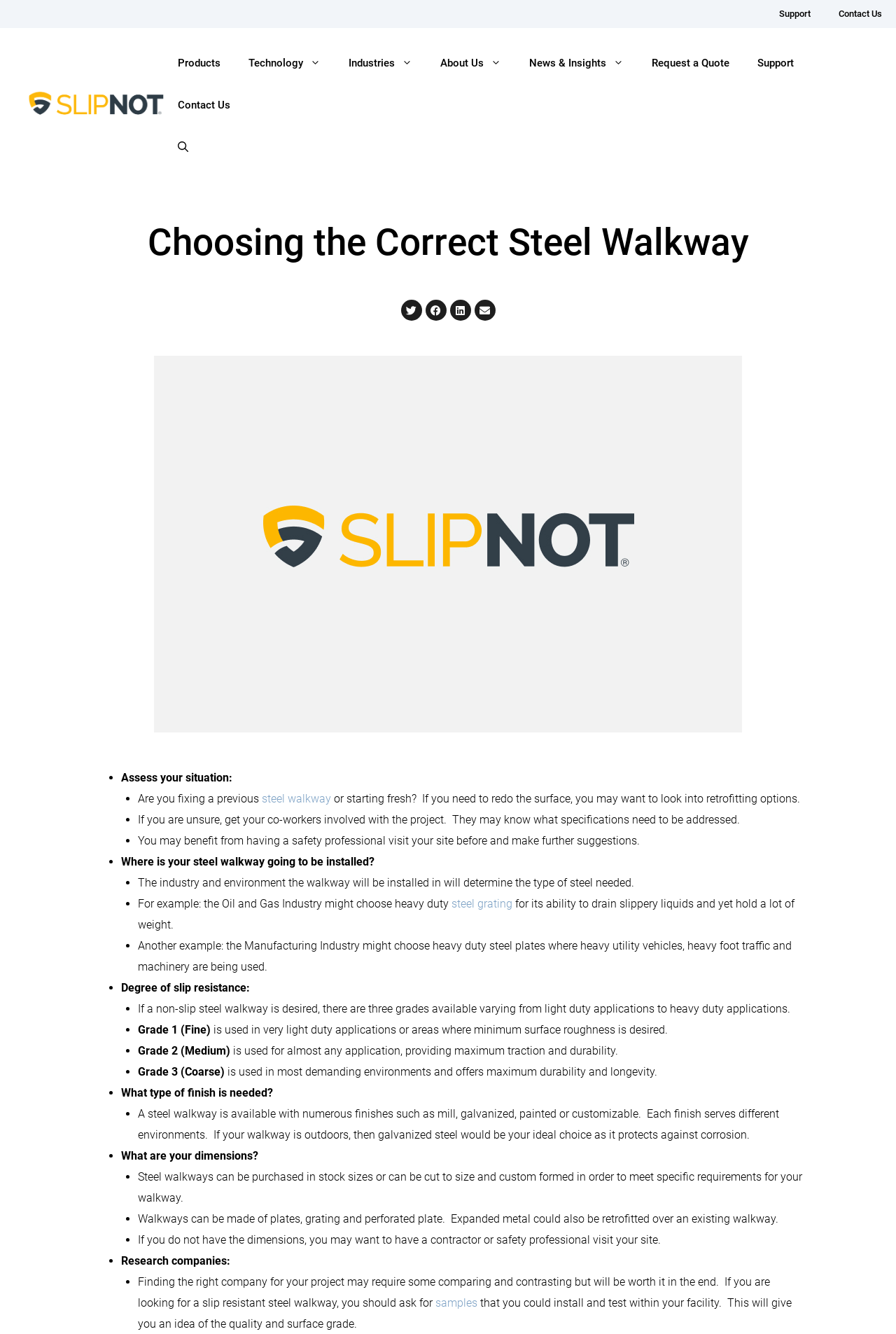Locate the coordinates of the bounding box for the clickable region that fulfills this instruction: "Open the search".

[0.183, 0.094, 0.226, 0.126]